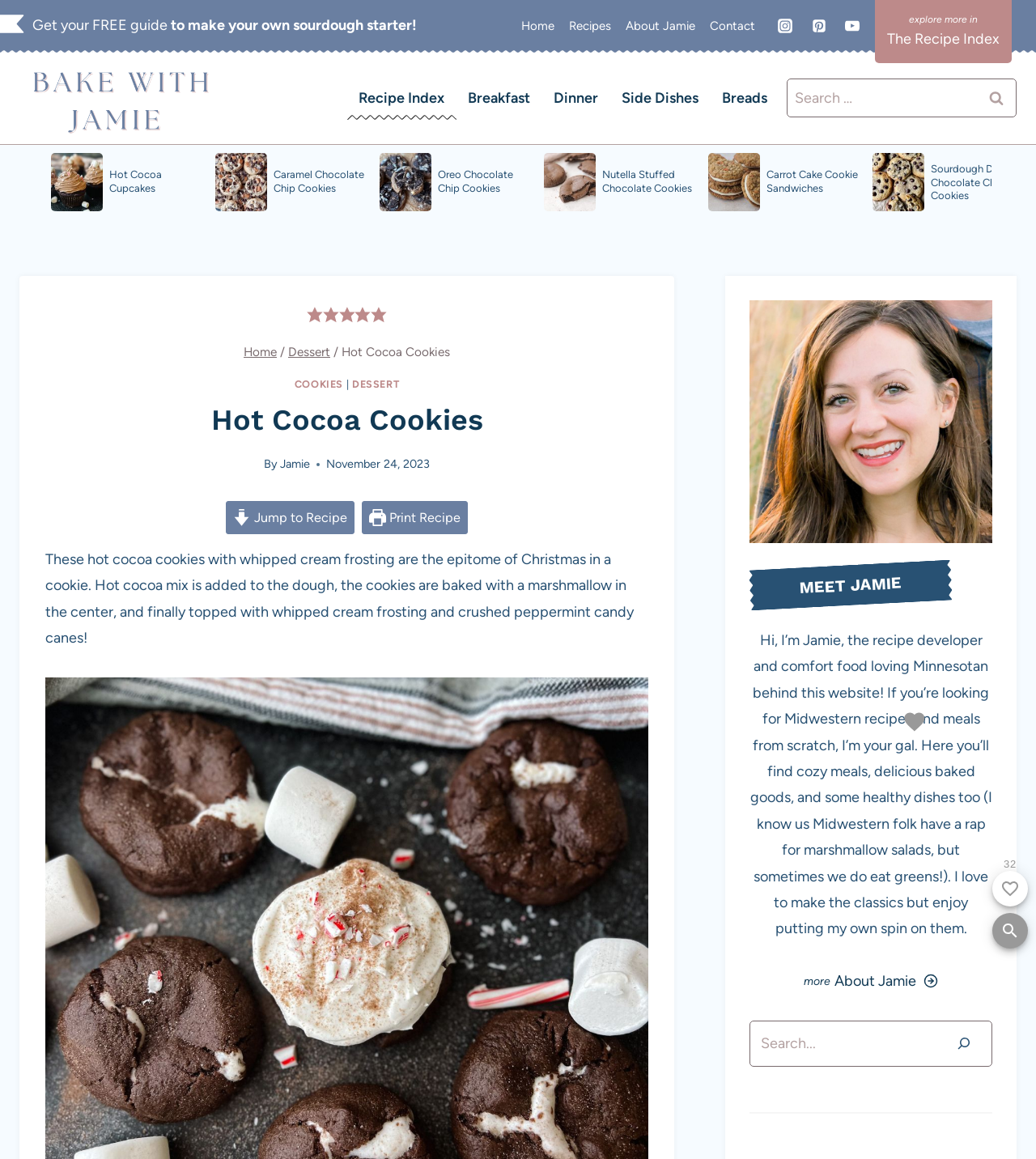What is the name of the website?
Please give a detailed and thorough answer to the question, covering all relevant points.

I determined the answer by looking at the logo at the top left corner of the webpage, which says 'Bake with Jamie'.